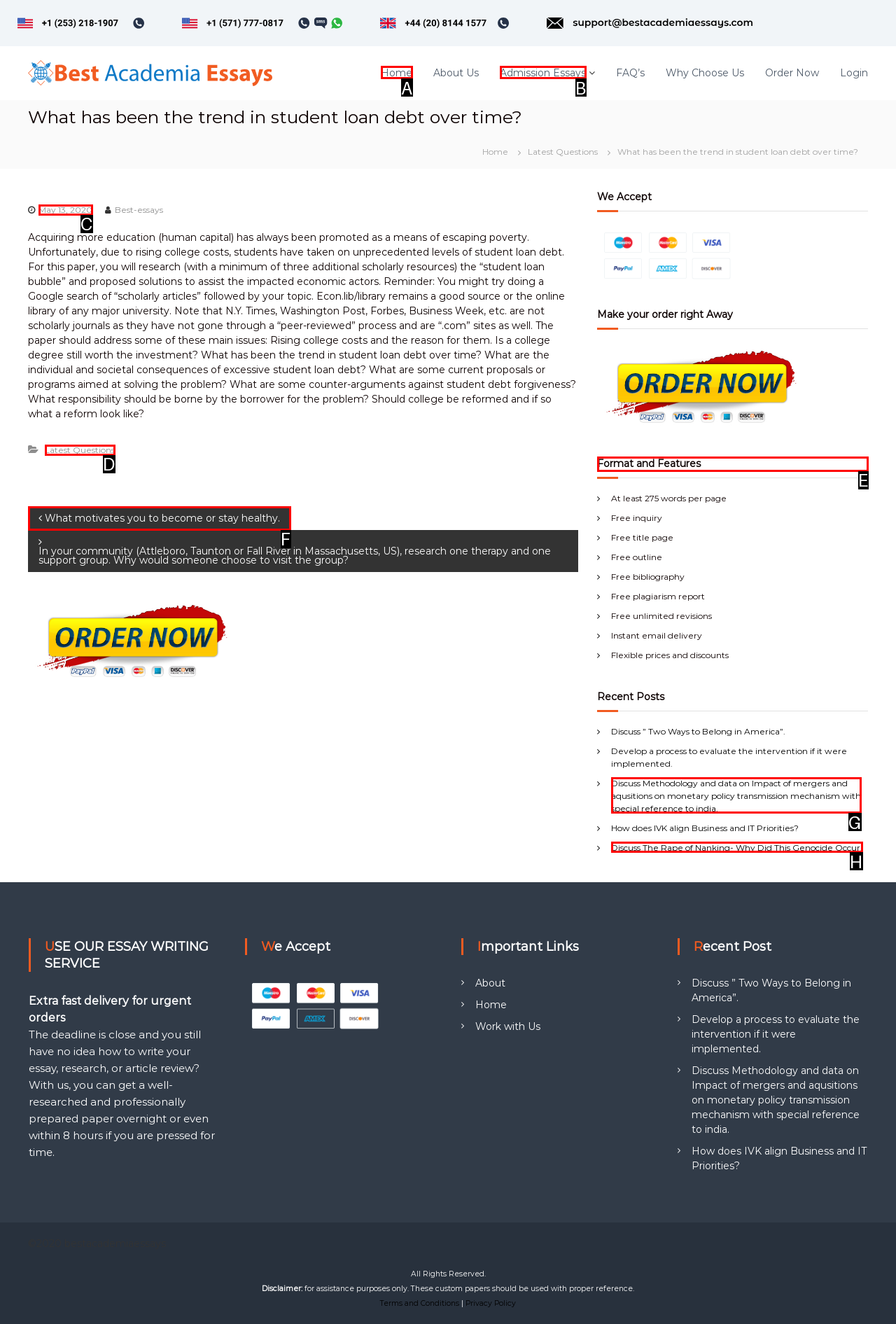Which UI element's letter should be clicked to achieve the task: Check the 'Format and Features'
Provide the letter of the correct choice directly.

E